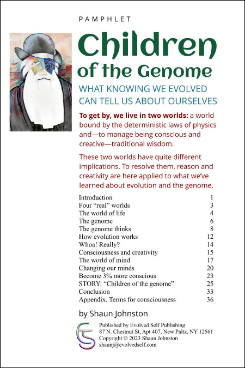Detail every visible element in the image extensively.

This image features the cover of a pamphlet titled "Children of the Genome," authored by Shaun Johnston. The pamphlet explores the intersection of evolutionary knowledge and human understanding, emphasizing the dual worlds in which we live: the deterministic laws of physics and the consciousness that shapes traditional wisdom. 

The cover includes an illustration of a figure, possibly representing a thoughtful reflection on the themes of the pamphlet. The text outlines key sections such as "Introduction," "Four 'real' worlds," "How evolution works," and concludes with an Appendix on terms for consciousness, inviting readers to delve into the implications of evolution on identity and knowledge. 

This pamphlet serves as a guide for those interested in how evolutionary theory can inform our understanding of ourselves and the world around us.